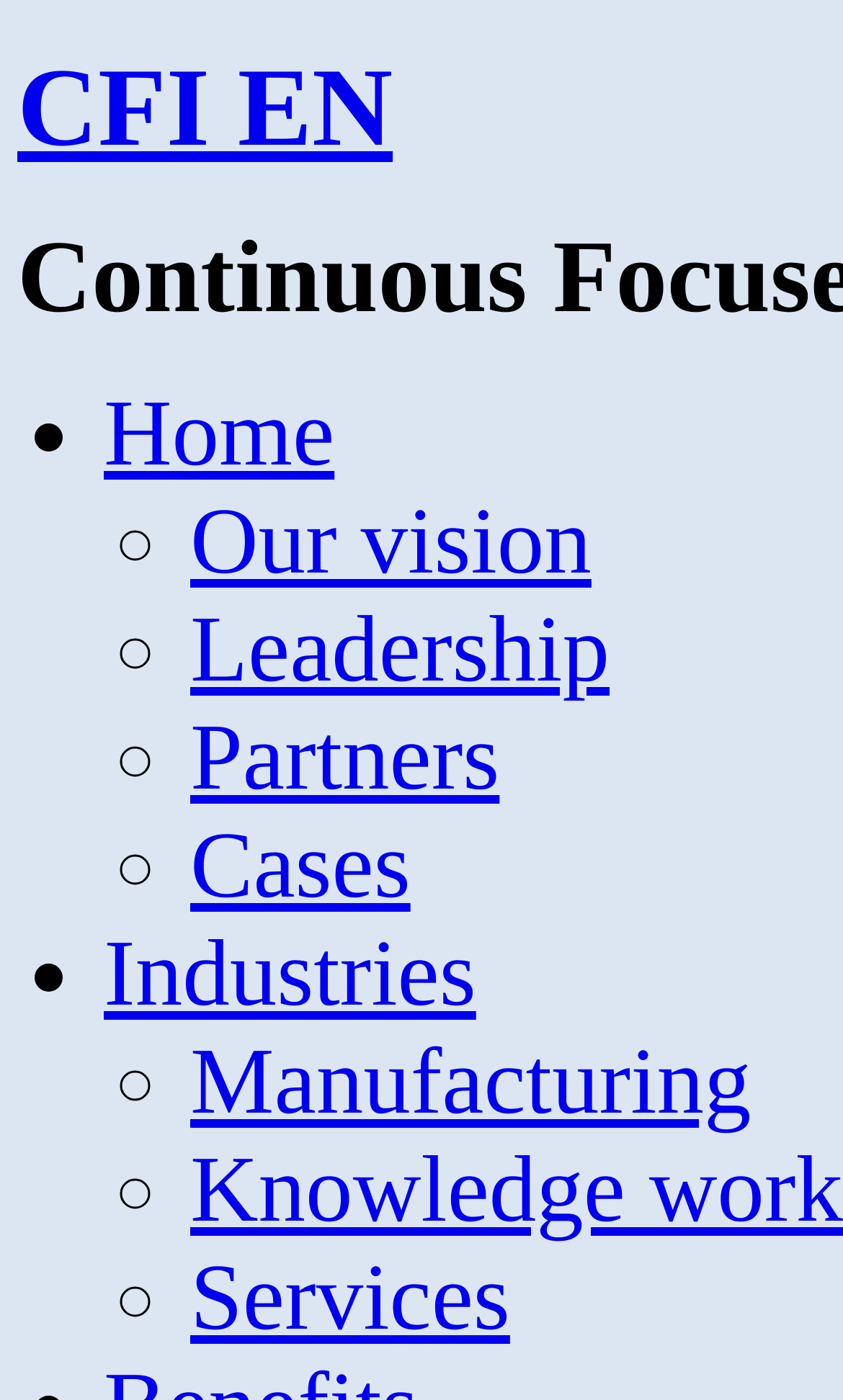Refer to the screenshot and give an in-depth answer to this question: How many links are there in the main menu?

I counted the number of links in the main menu, which are 'CFI EN', 'Home', 'Our vision', 'Leadership', 'Partners', 'Cases', 'Industries', 'Manufacturing', 'Knowledge work', and 'Services'. There are 9 links in total, excluding the 'CFI EN' link which is not part of the main menu.